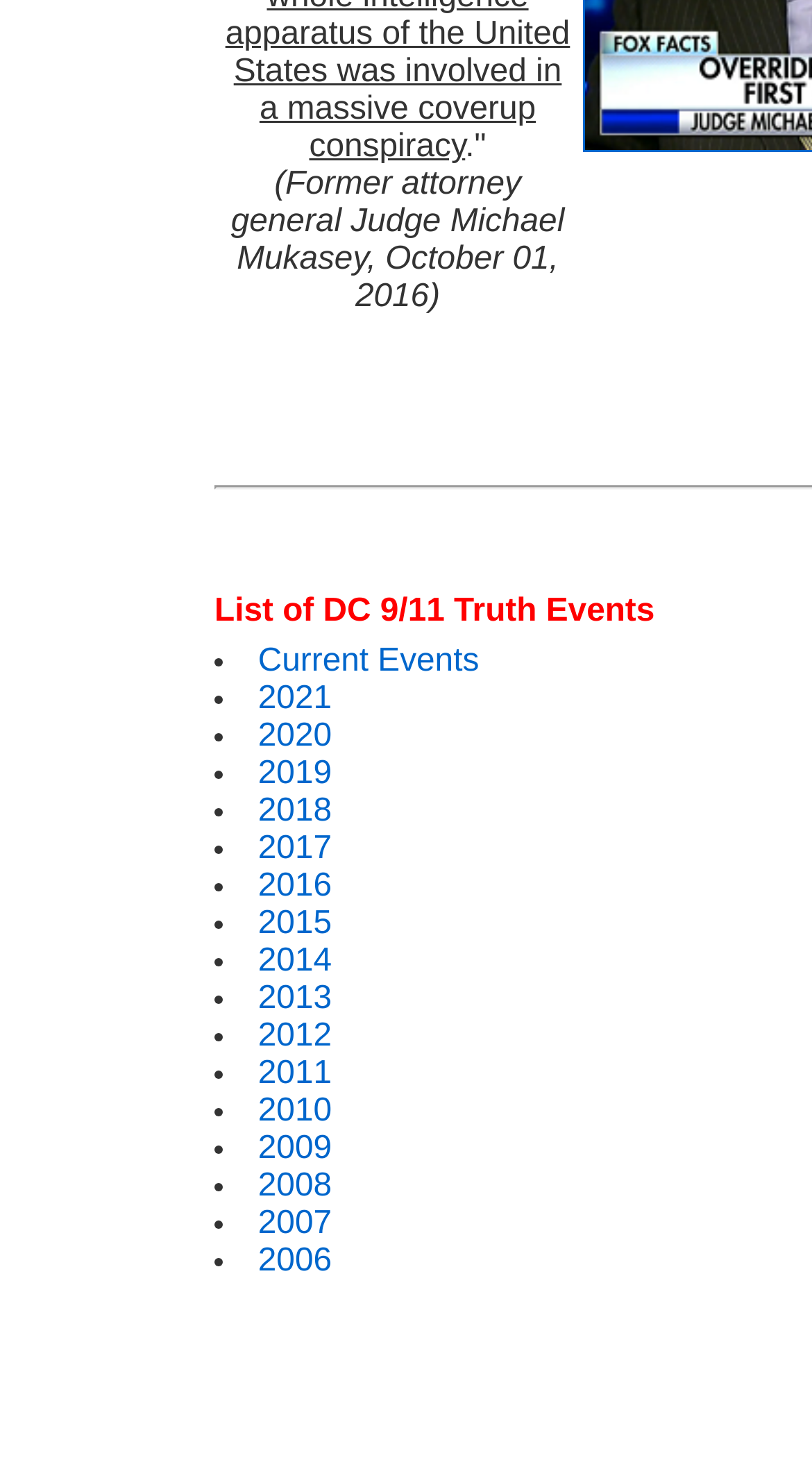Give a one-word or one-phrase response to the question: 
What is the occupation of Judge Michael Mukasey?

attorney general